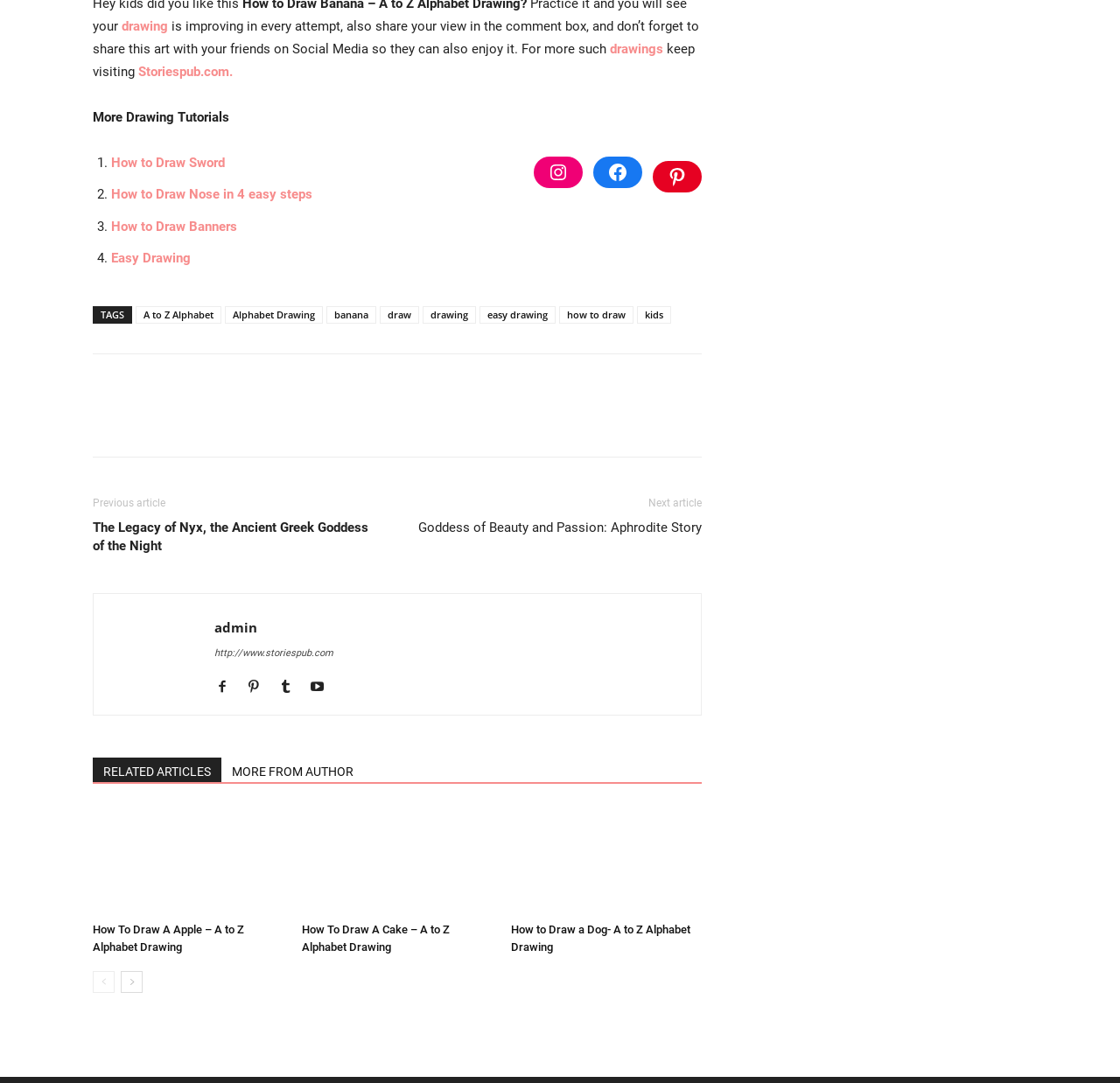Can you pinpoint the bounding box coordinates for the clickable element required for this instruction: "share on Facebook"? The coordinates should be four float numbers between 0 and 1, i.e., [left, top, right, bottom].

[0.53, 0.145, 0.573, 0.174]